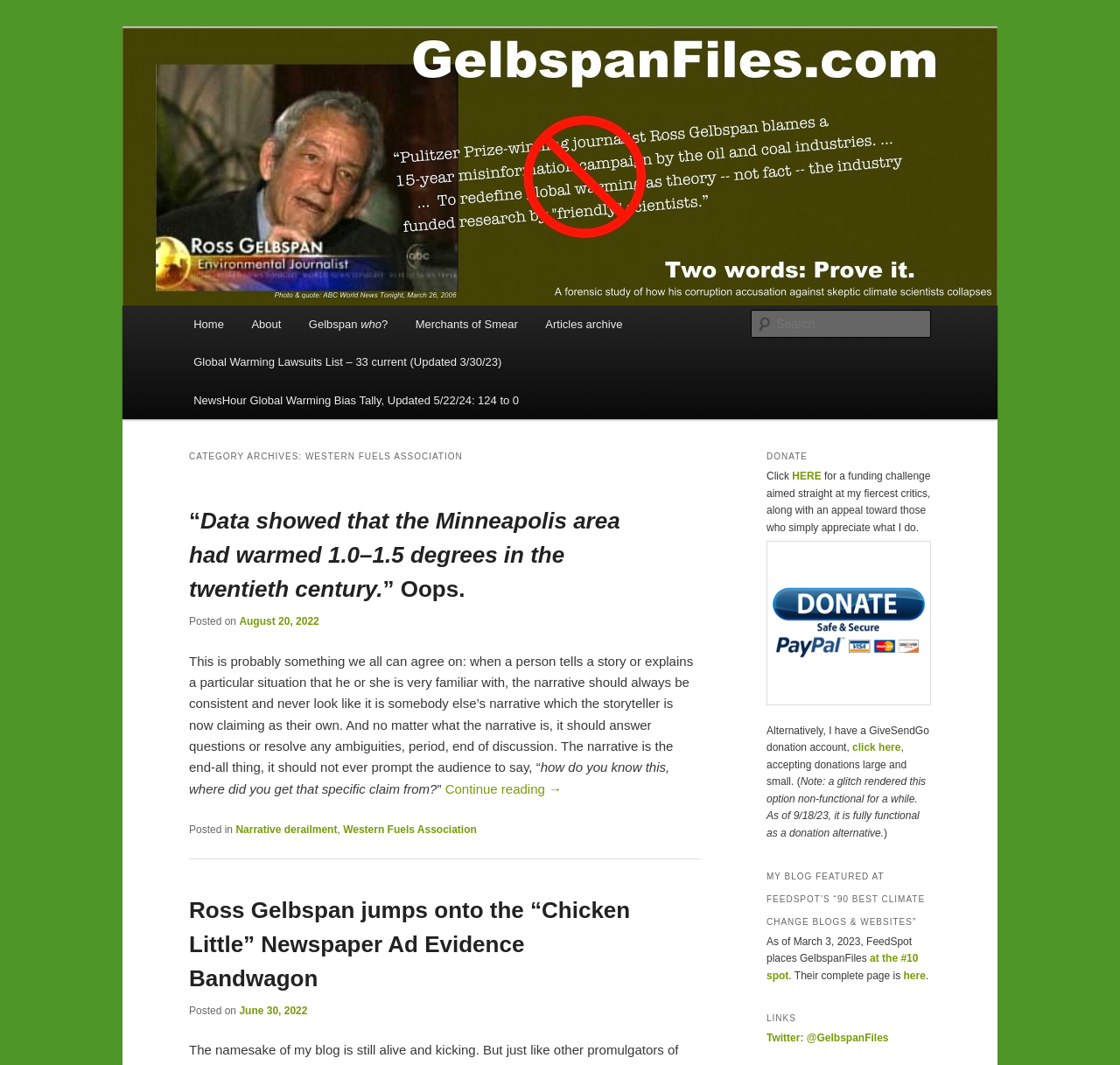Mark the bounding box of the element that matches the following description: "Gelbspan Files".

[0.169, 0.072, 0.335, 0.099]